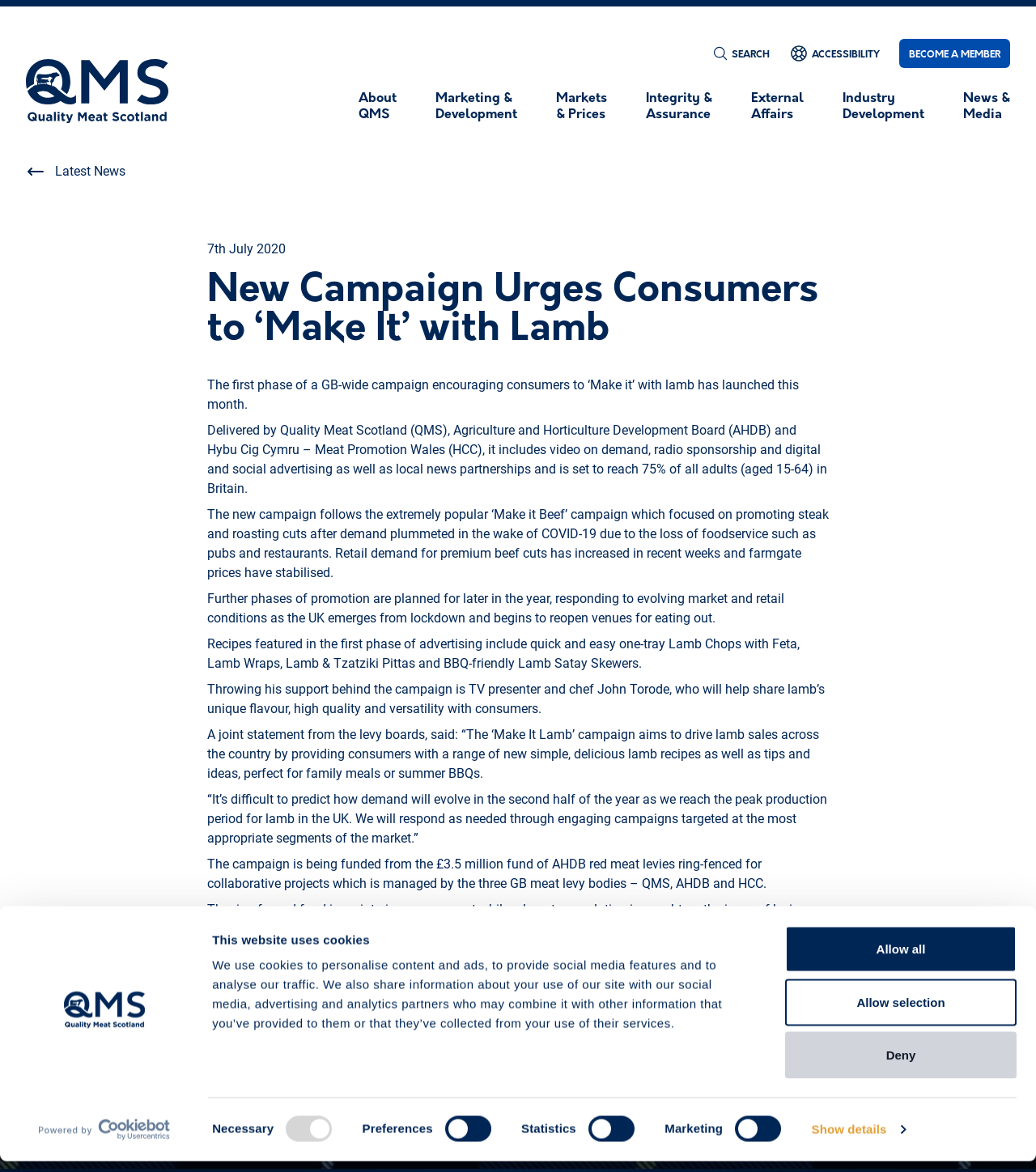Could you highlight the region that needs to be clicked to execute the instruction: "Read about Quality Meat Scotland"?

[0.025, 0.05, 0.163, 0.105]